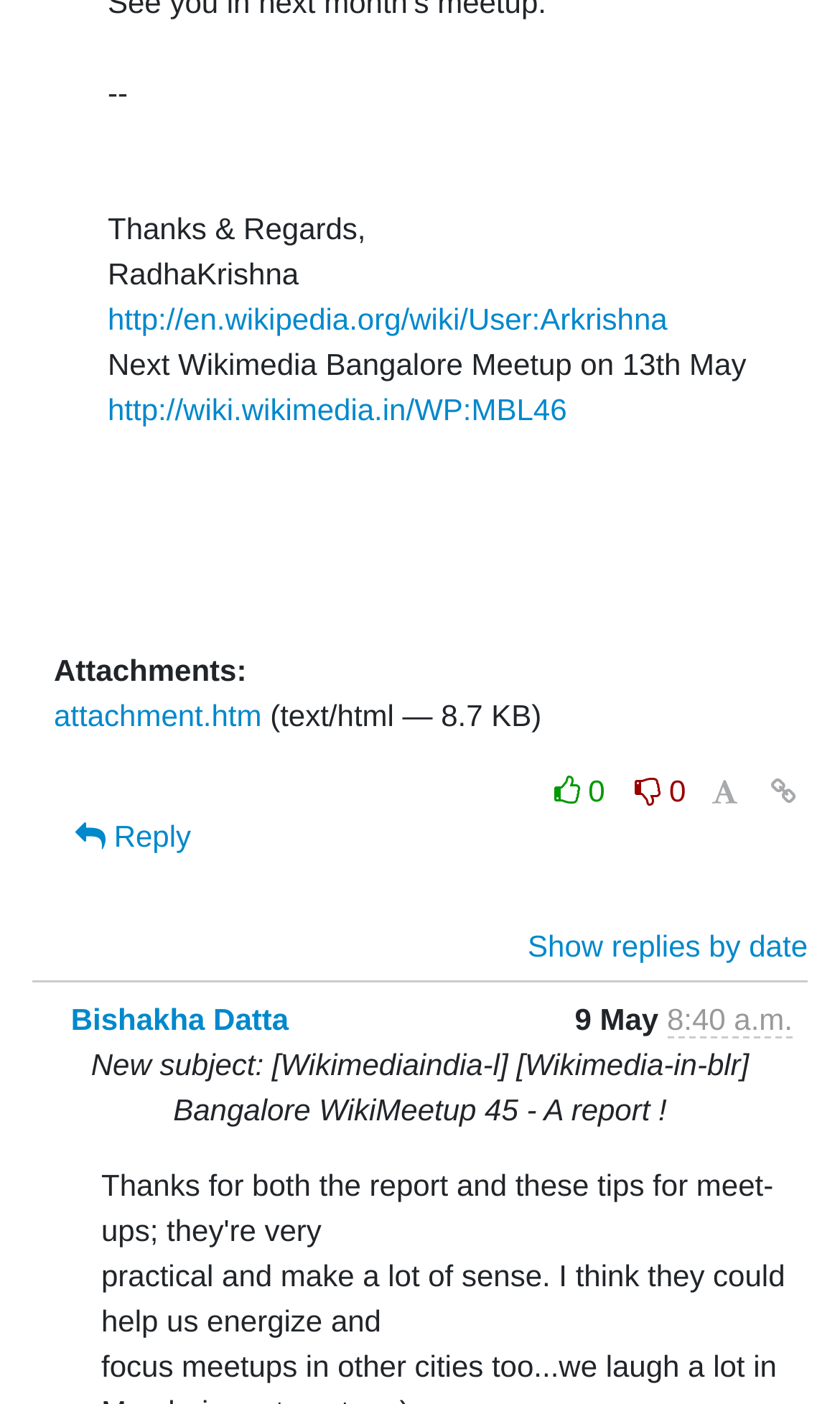Can you find the bounding box coordinates for the element to click on to achieve the instruction: "View user profile"?

[0.128, 0.215, 0.795, 0.24]